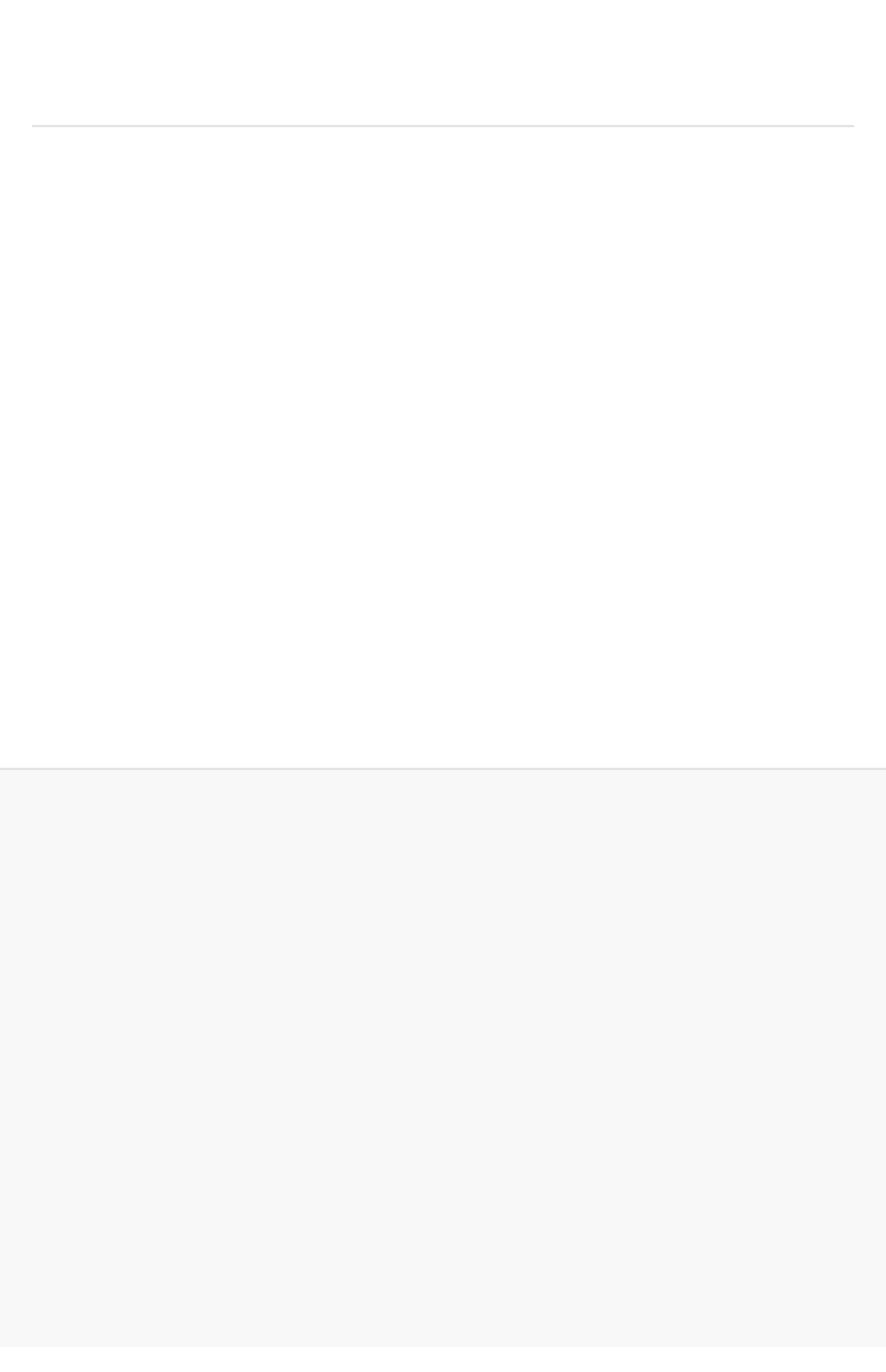How many city links are available?
Could you answer the question in a detailed manner, providing as much information as possible?

I counted the number of link elements with city names, such as 'Aberdeen', 'Birmingham', 'Bristol', and so on, and found 20 of them.